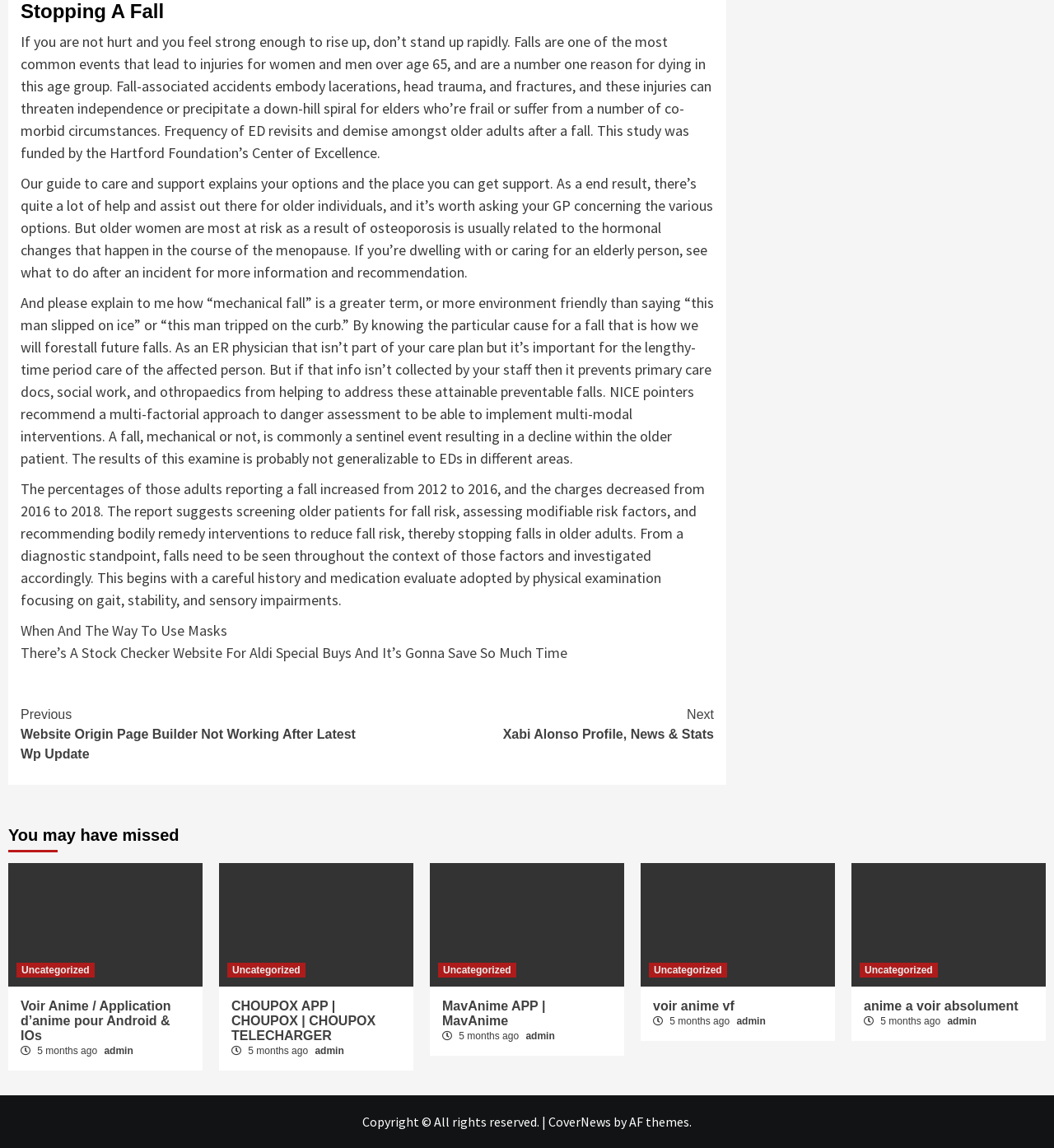Bounding box coordinates are given in the format (top-left x, top-left y, bottom-right x, bottom-right y). All values should be floating point numbers between 0 and 1. Provide the bounding box coordinate for the UI element described as: voir anime vf

[0.62, 0.87, 0.697, 0.882]